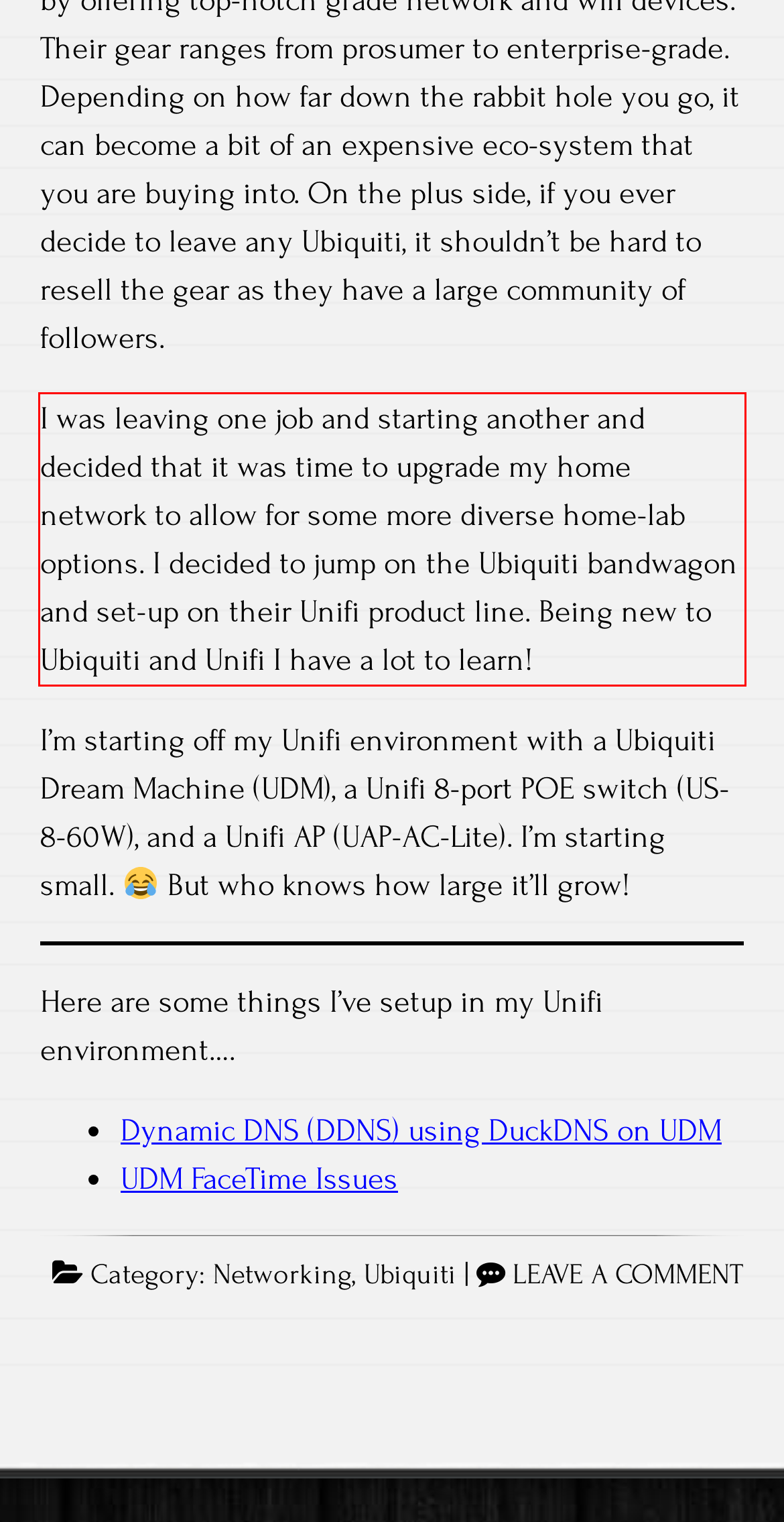You are given a screenshot of a webpage with a UI element highlighted by a red bounding box. Please perform OCR on the text content within this red bounding box.

I was leaving one job and starting another and decided that it was time to upgrade my home network to allow for some more diverse home-lab options. I decided to jump on the Ubiquiti bandwagon and set-up on their Unifi product line. Being new to Ubiquiti and Unifi I have a lot to learn!